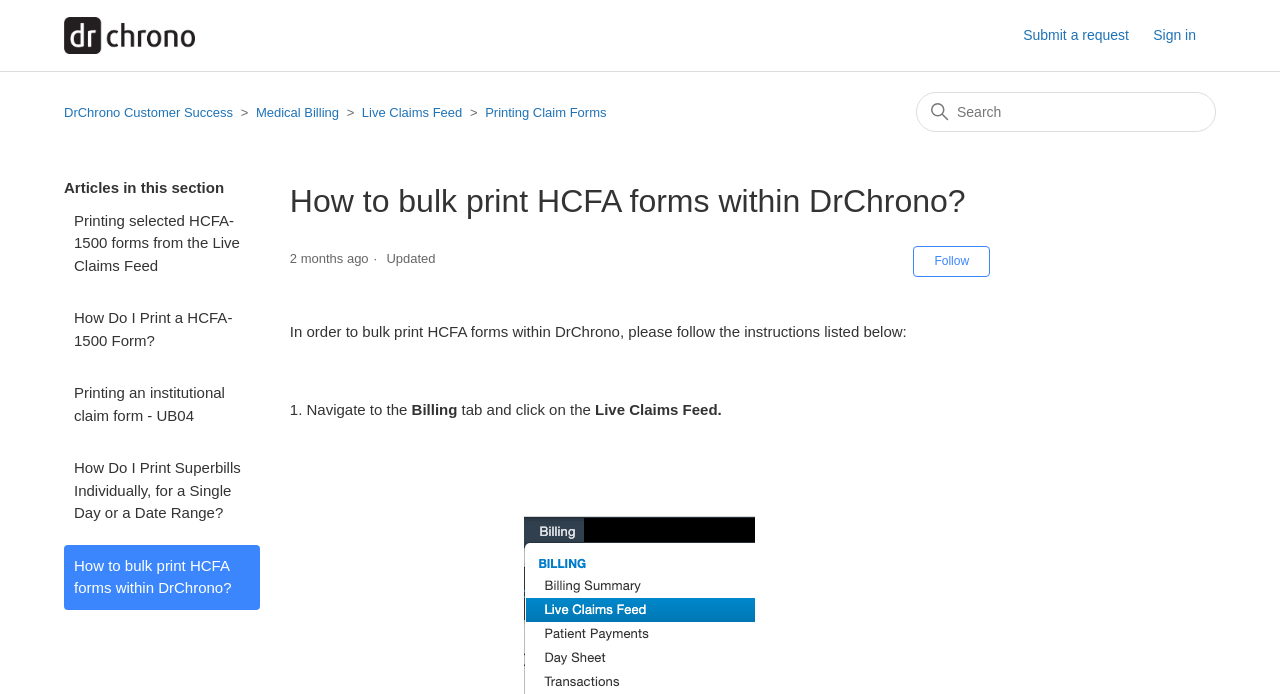Please find the bounding box coordinates of the section that needs to be clicked to achieve this instruction: "Sign in".

[0.901, 0.036, 0.95, 0.067]